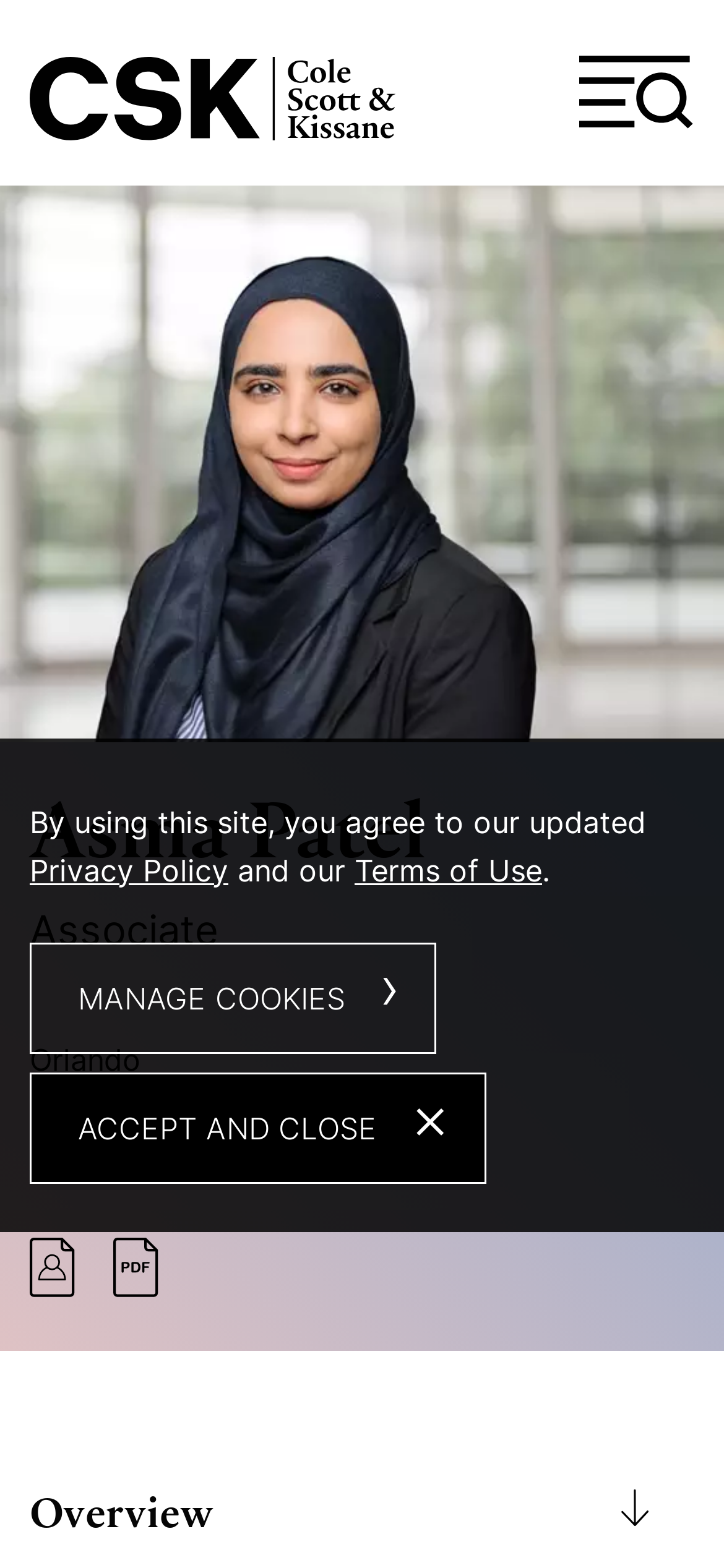Identify the bounding box coordinates for the region to click in order to carry out this instruction: "Visit CymaBay Therapeutics". Provide the coordinates using four float numbers between 0 and 1, formatted as [left, top, right, bottom].

None